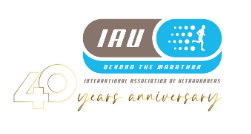Create a detailed narrative of what is happening in the image.

The image celebrates the 40th anniversary of the International Association of Ultrarunners (IAU), featuring a modern and dynamic logo. The design prominently includes the letters "IAU" along with the phrase "Beyond the Marathon," emphasizing the organization's focus on ultrarunning. The anniversary is highlighted with "40 years anniversary" in an elegant gold font, symbolizing the milestone. This logo serves as a visual representation of the IAU's commitment to promoting ultramarathon events worldwide and recognizing its longstanding history in the sport.